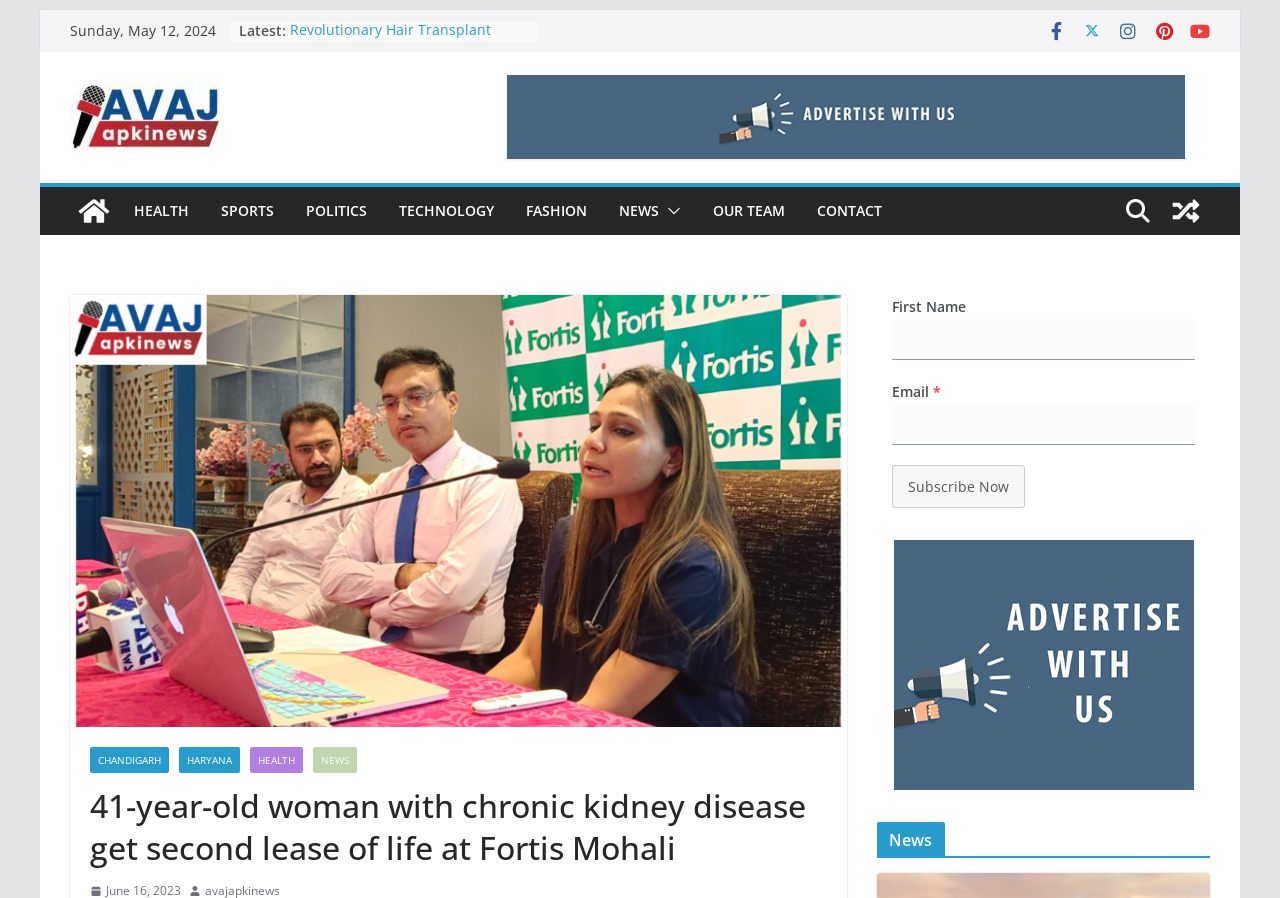Bounding box coordinates are to be given in the format (top-left x, top-left y, bottom-right x, bottom-right y). All values must be floating point numbers between 0 and 1. Provide the bounding box coordinate for the UI element described as: Previous

None